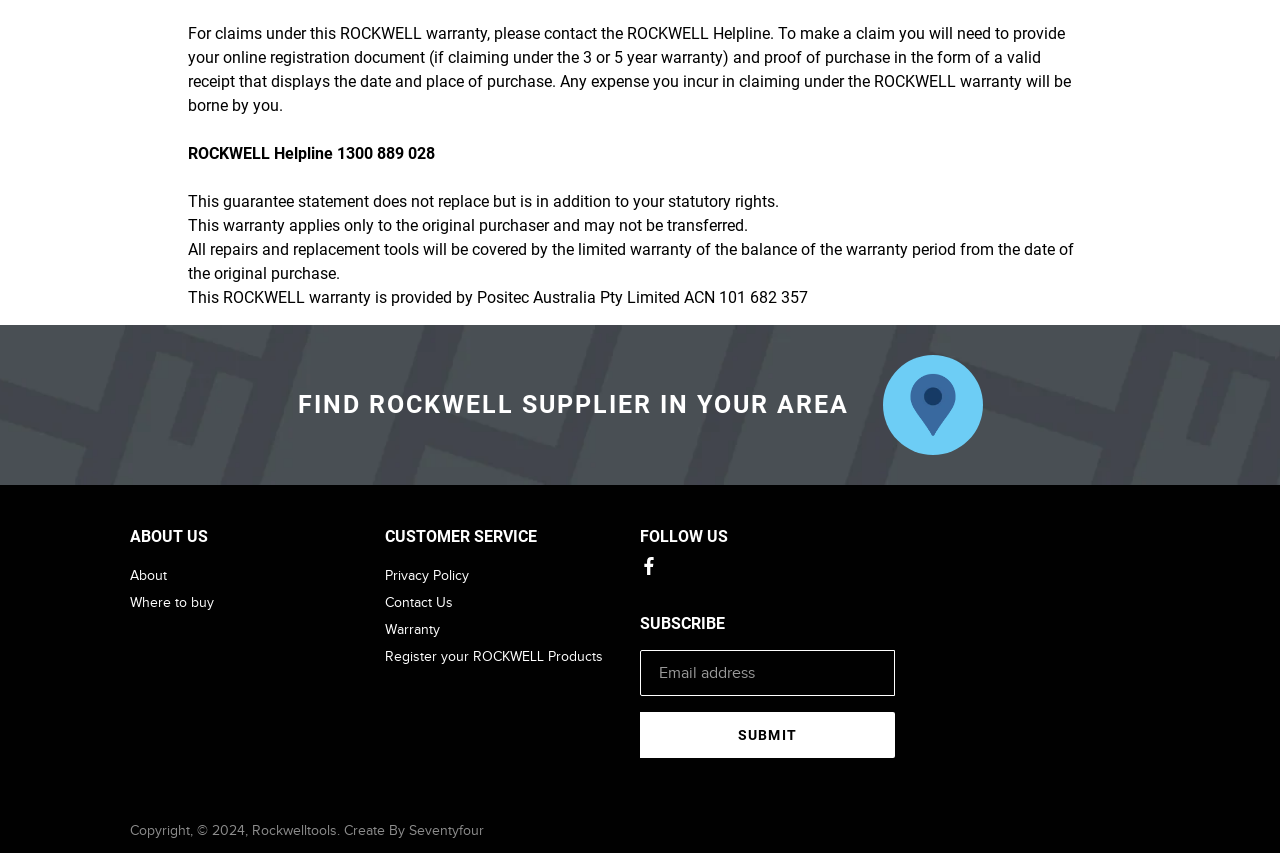Please mark the bounding box coordinates of the area that should be clicked to carry out the instruction: "Subscribe with email address".

[0.5, 0.763, 0.699, 0.816]